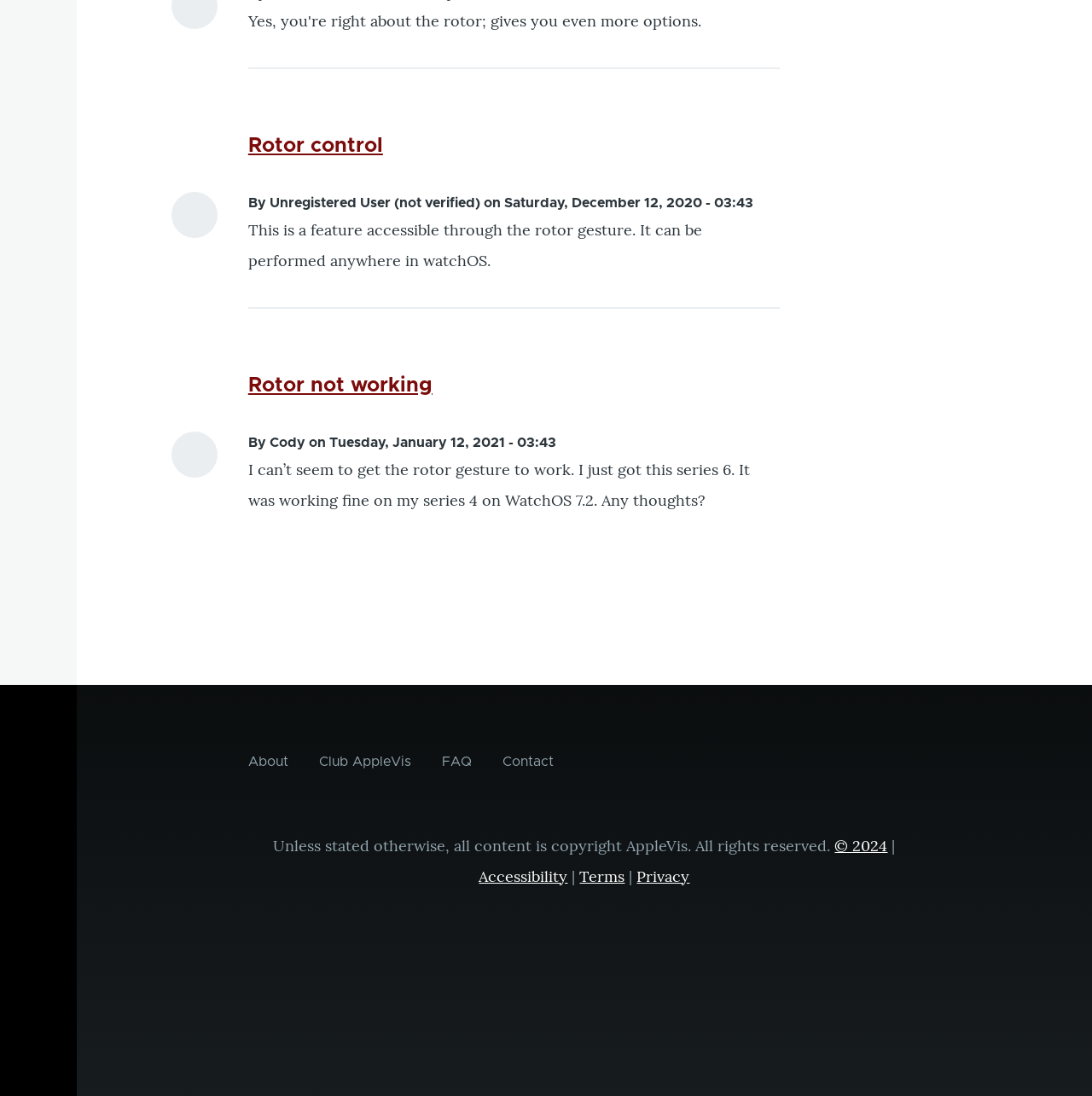Please identify the bounding box coordinates of the element on the webpage that should be clicked to follow this instruction: "Go to About". The bounding box coordinates should be given as four float numbers between 0 and 1, formatted as [left, top, right, bottom].

[0.227, 0.681, 0.264, 0.709]